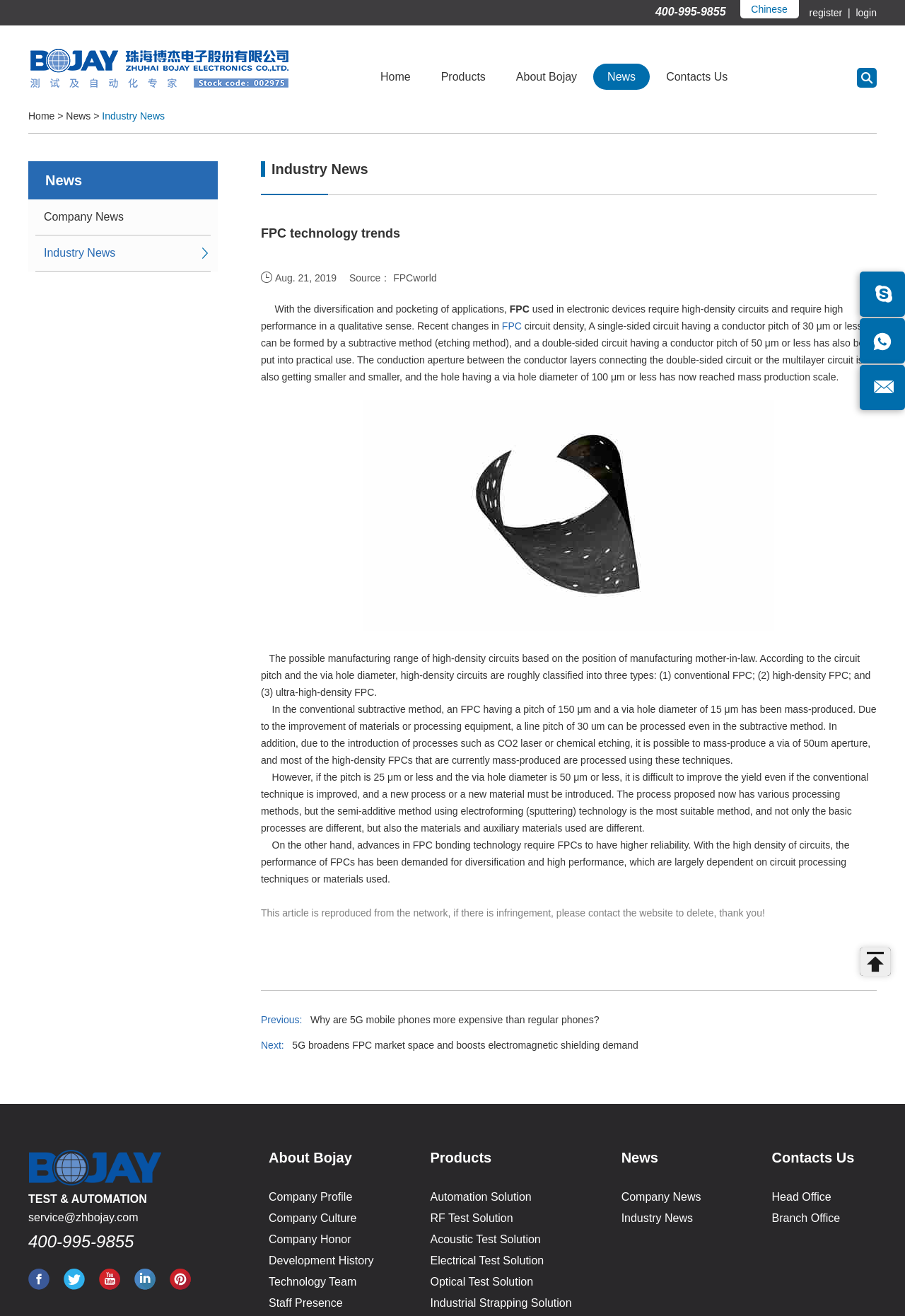Locate the bounding box for the described UI element: "Bitcoin". Ensure the coordinates are four float numbers between 0 and 1, formatted as [left, top, right, bottom].

None